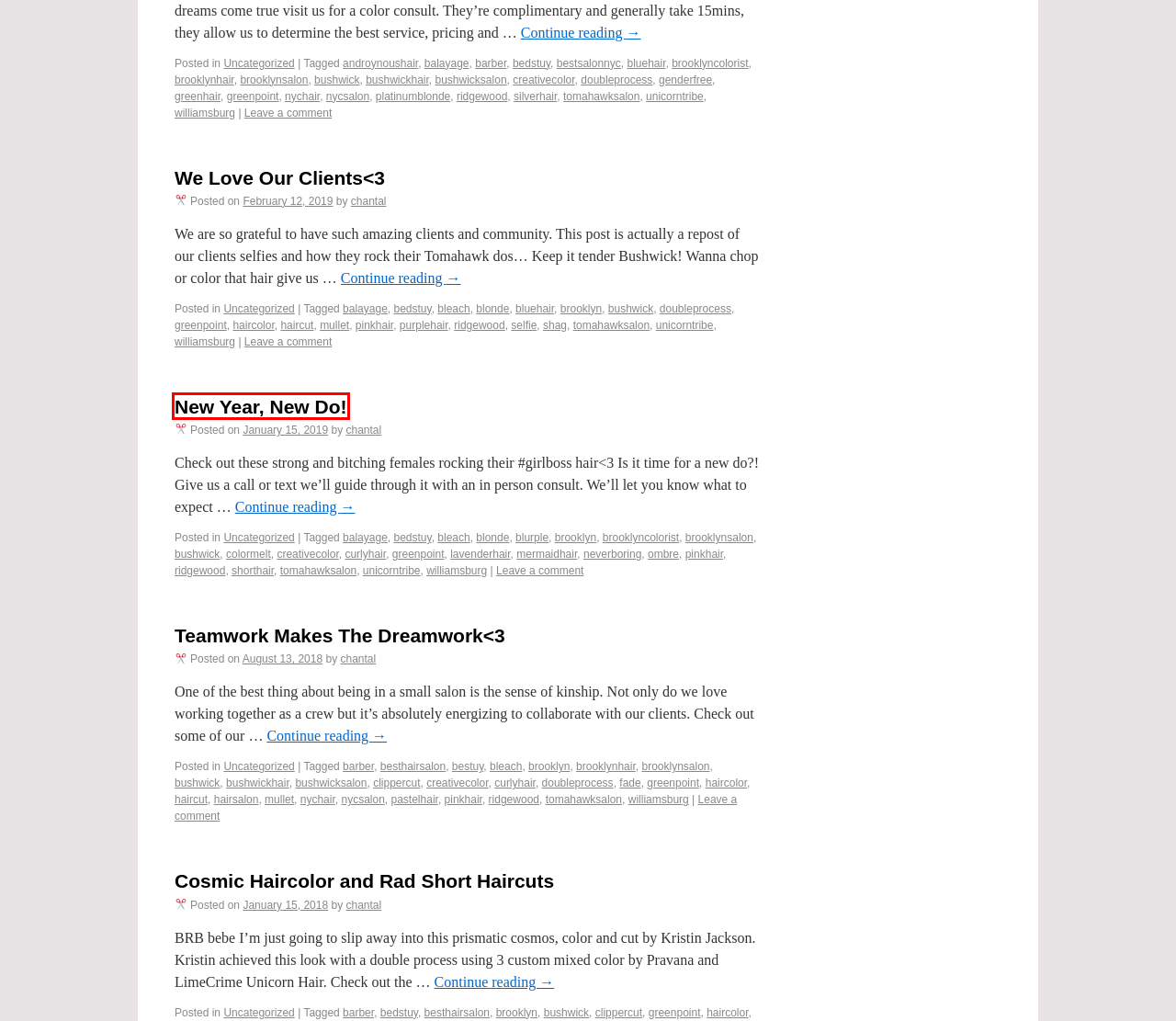You are presented with a screenshot of a webpage with a red bounding box. Select the webpage description that most closely matches the new webpage after clicking the element inside the red bounding box. The options are:
A. New Year, New Do! | Tomahawk Salon Bushwick Brooklyn Hair Studio
B. pinkhair | Tomahawk Salon Bushwick Brooklyn Hair Studio
C. lavenderhair | Tomahawk Salon Bushwick Brooklyn Hair Studio
D. bluehair | Tomahawk Salon Bushwick Brooklyn Hair Studio
E. bestuy | Tomahawk Salon Bushwick Brooklyn Hair Studio
F. greenhair | Tomahawk Salon Bushwick Brooklyn Hair Studio
G. blurple | Tomahawk Salon Bushwick Brooklyn Hair Studio
H. blonde | Tomahawk Salon Bushwick Brooklyn Hair Studio

A